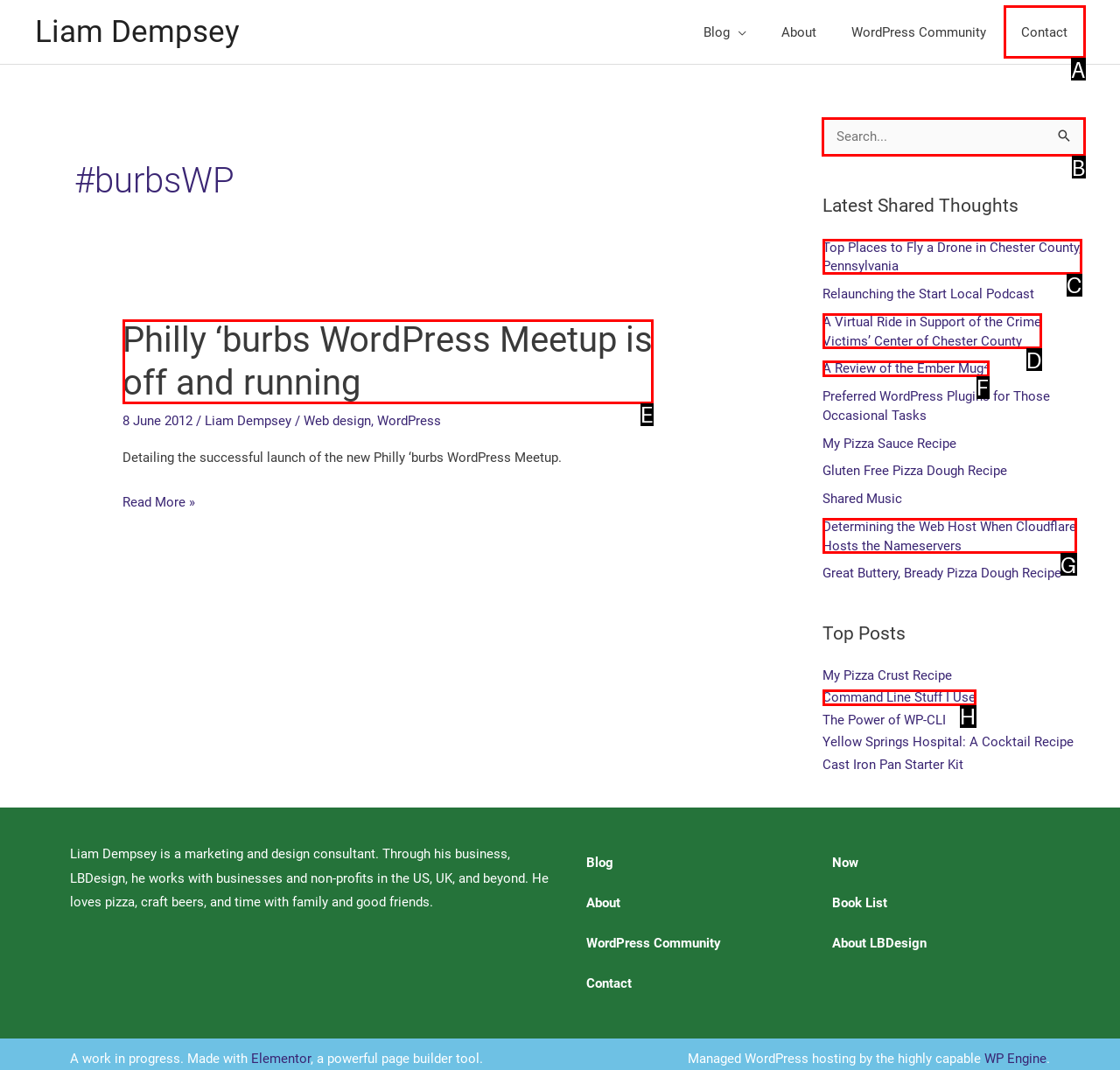Identify the correct UI element to click for the following task: Check the publication's contact information Choose the option's letter based on the given choices.

None